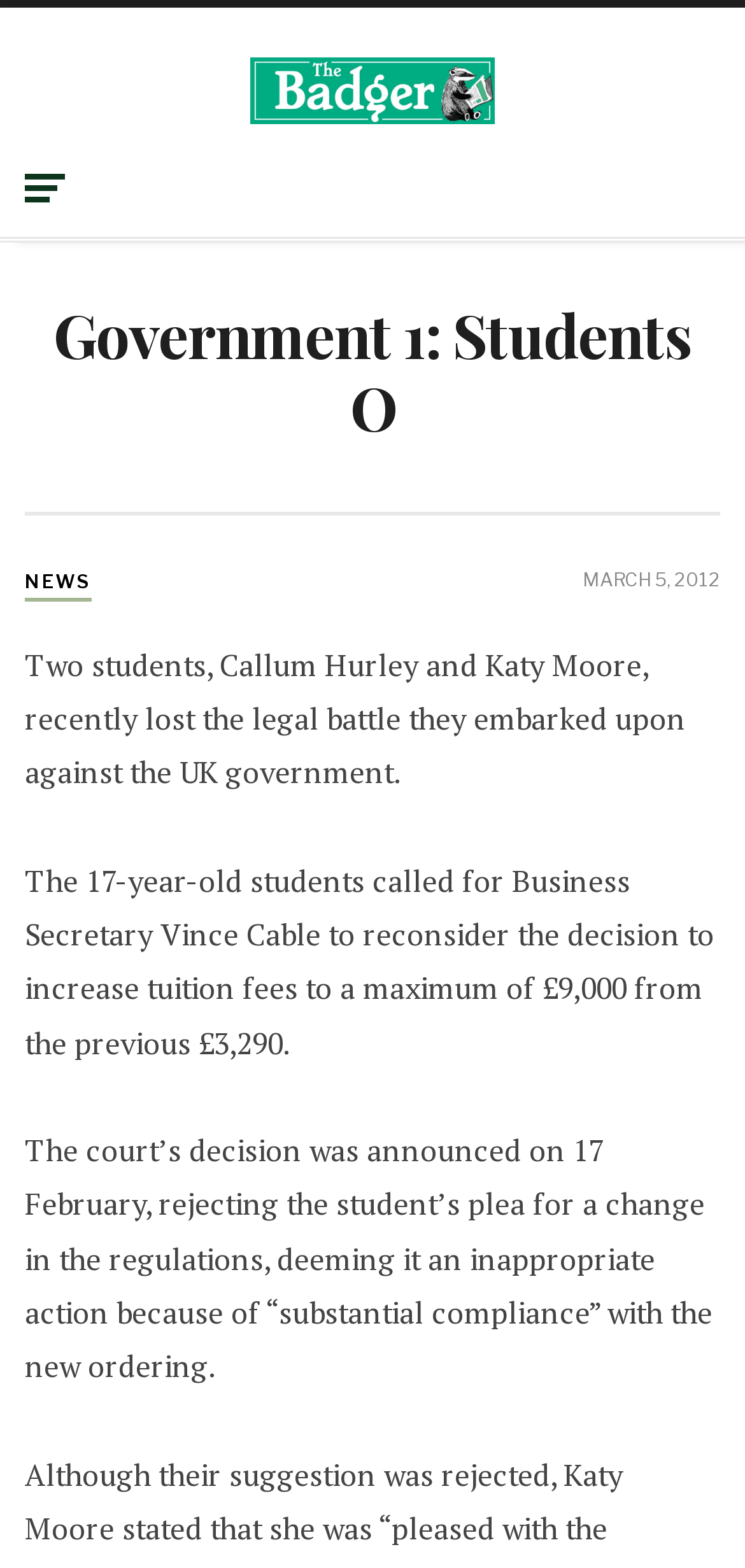When was the court's decision announced?
Based on the image, provide a one-word or brief-phrase response.

17 February